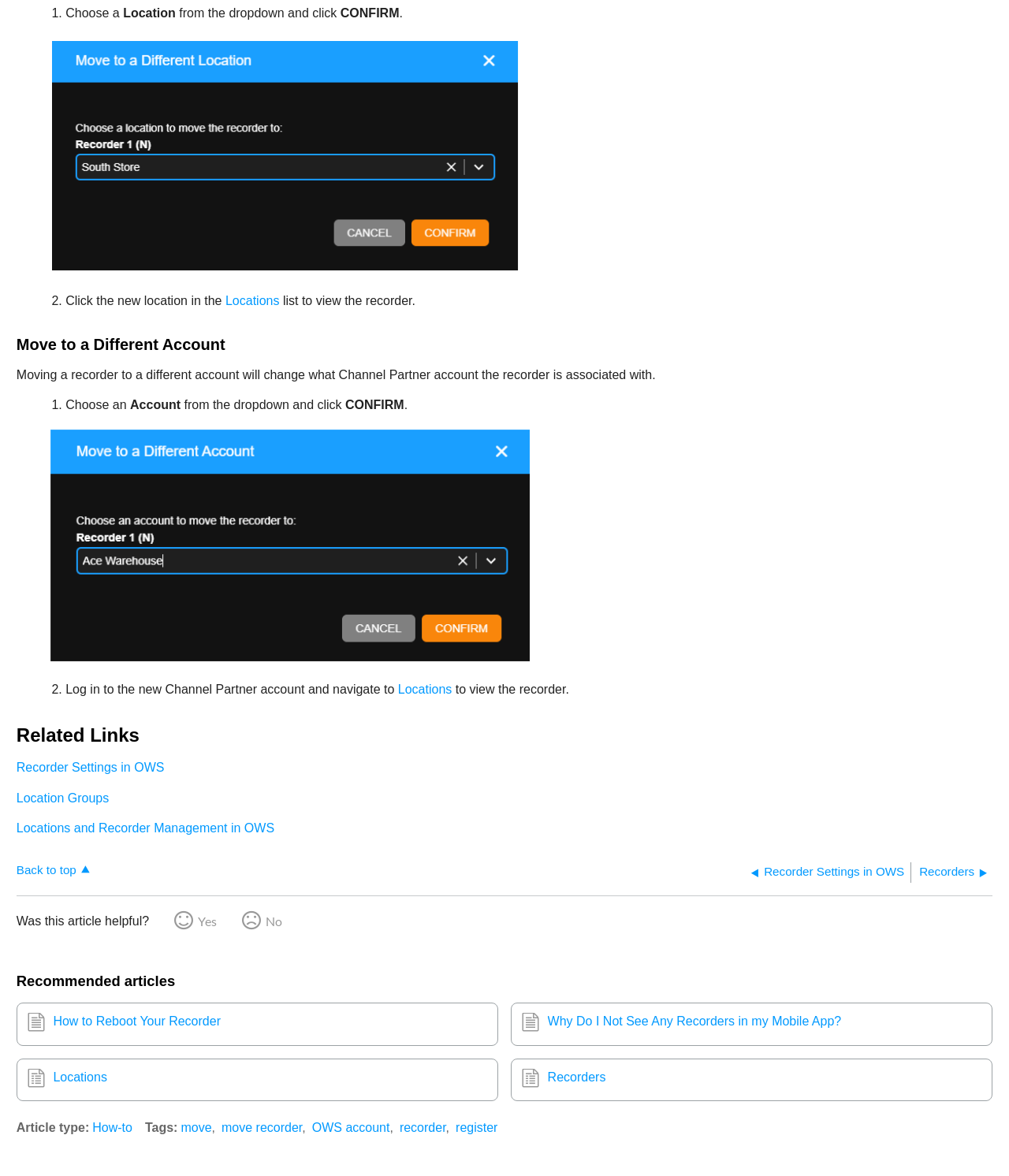Please provide a detailed answer to the question below by examining the image:
How many steps are involved in moving a recorder to a different location?

The webpage provides a step-by-step guide on how to move a recorder to a different location. There are two steps involved: choosing a new location from the dropdown and clicking 'CONFIRM', and then logging in to the new Channel Partner account and navigating to 'Locations' to view the recorder.